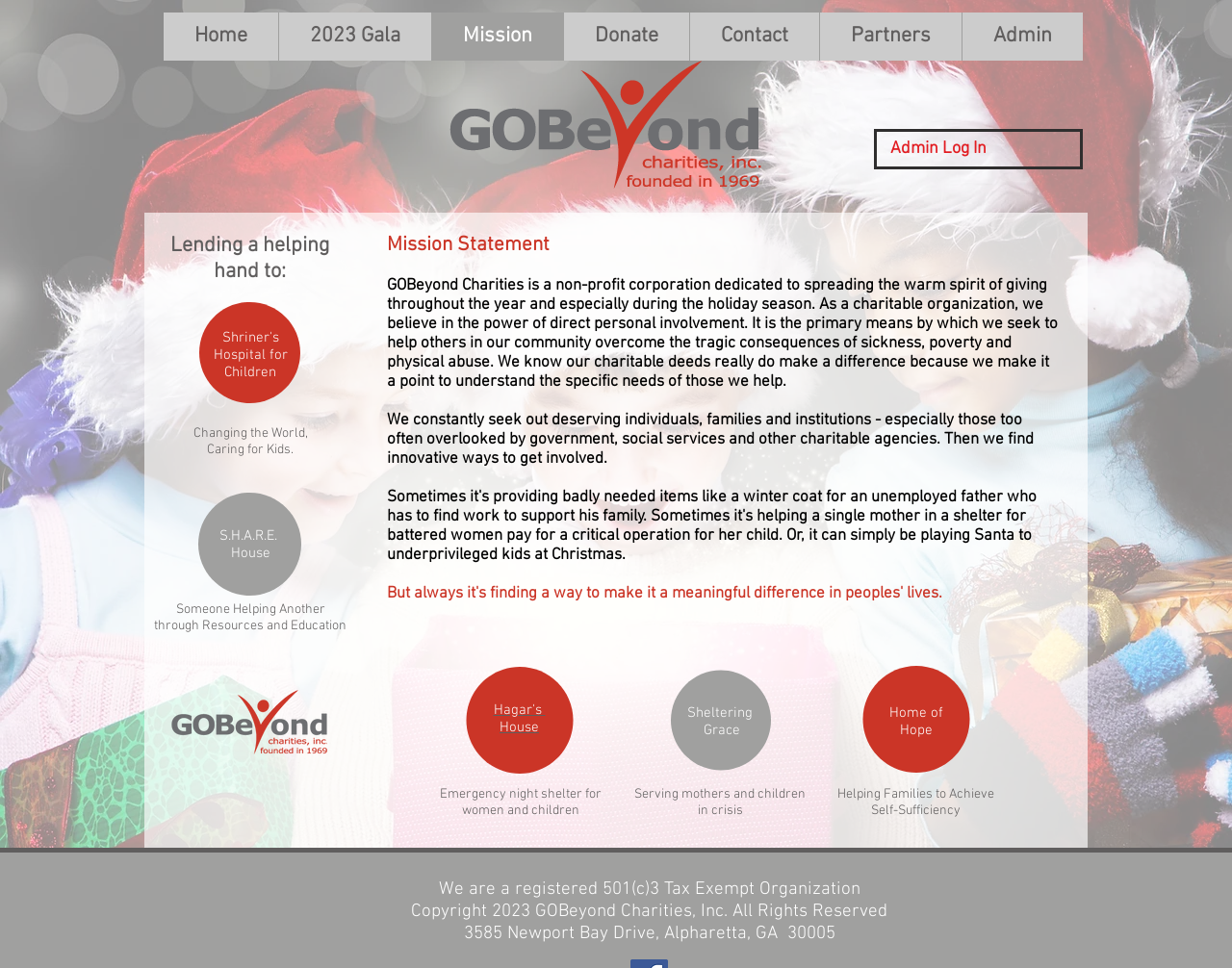Please locate the bounding box coordinates of the element that needs to be clicked to achieve the following instruction: "Click the Contact link". The coordinates should be four float numbers between 0 and 1, i.e., [left, top, right, bottom].

[0.559, 0.013, 0.665, 0.063]